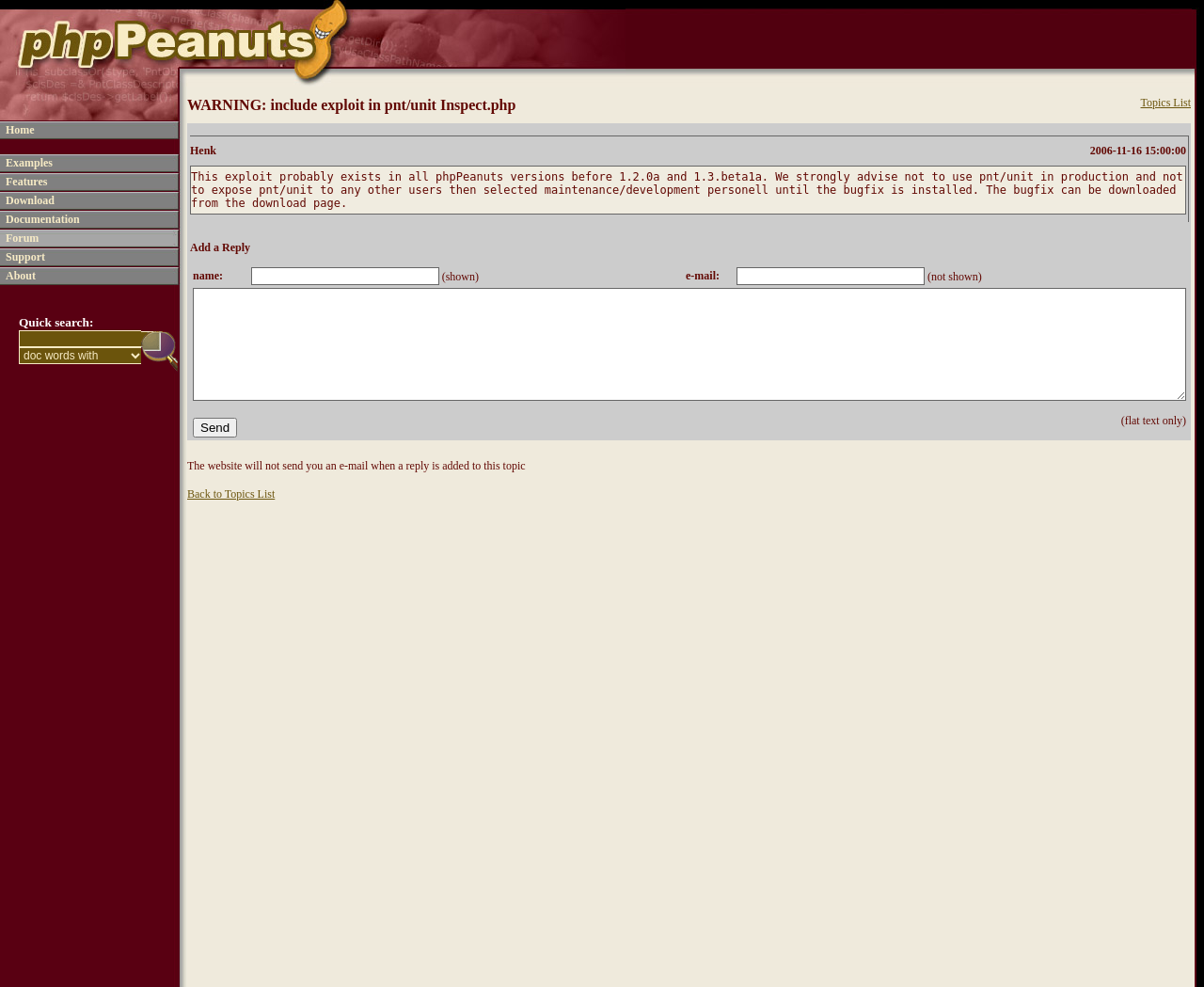Use one word or a short phrase to answer the question provided: 
What is the purpose of the textbox with the label 'name:'?

To input a name